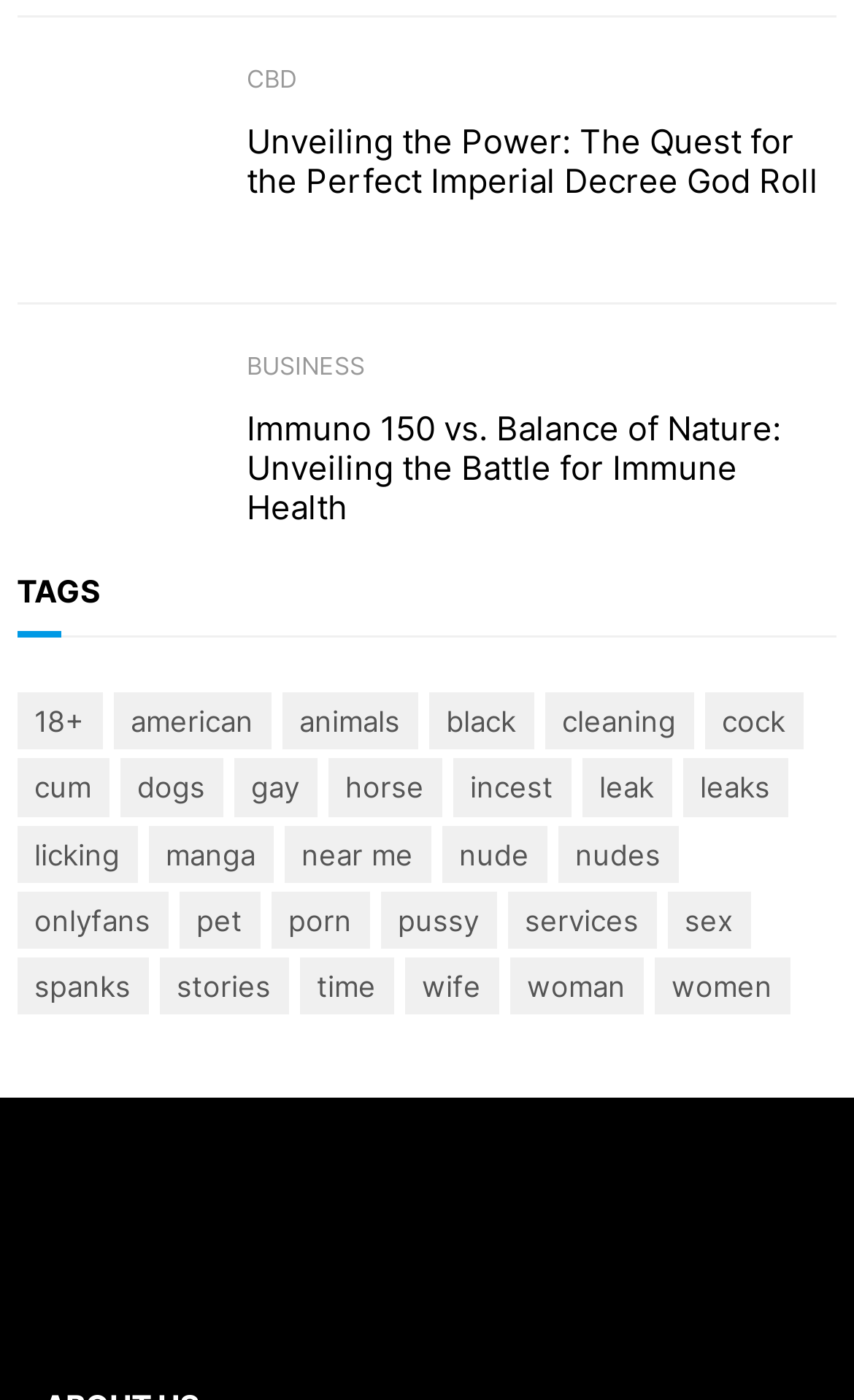How many tags are listed on the webpage? From the image, respond with a single word or brief phrase.

24